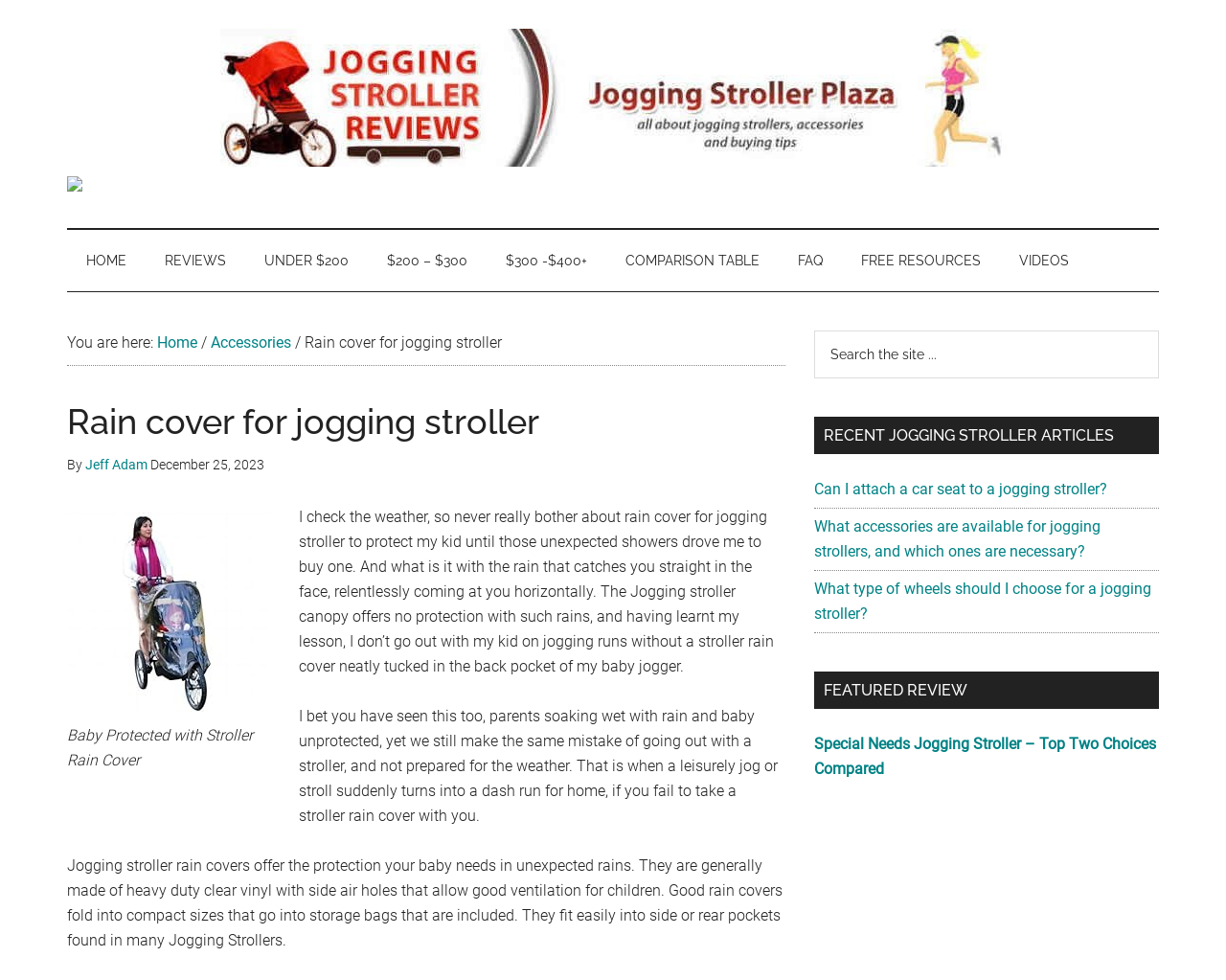Locate the bounding box coordinates of the clickable area needed to fulfill the instruction: "Read the article 'Can I attach a car seat to a jogging stroller?'".

[0.664, 0.49, 0.903, 0.509]